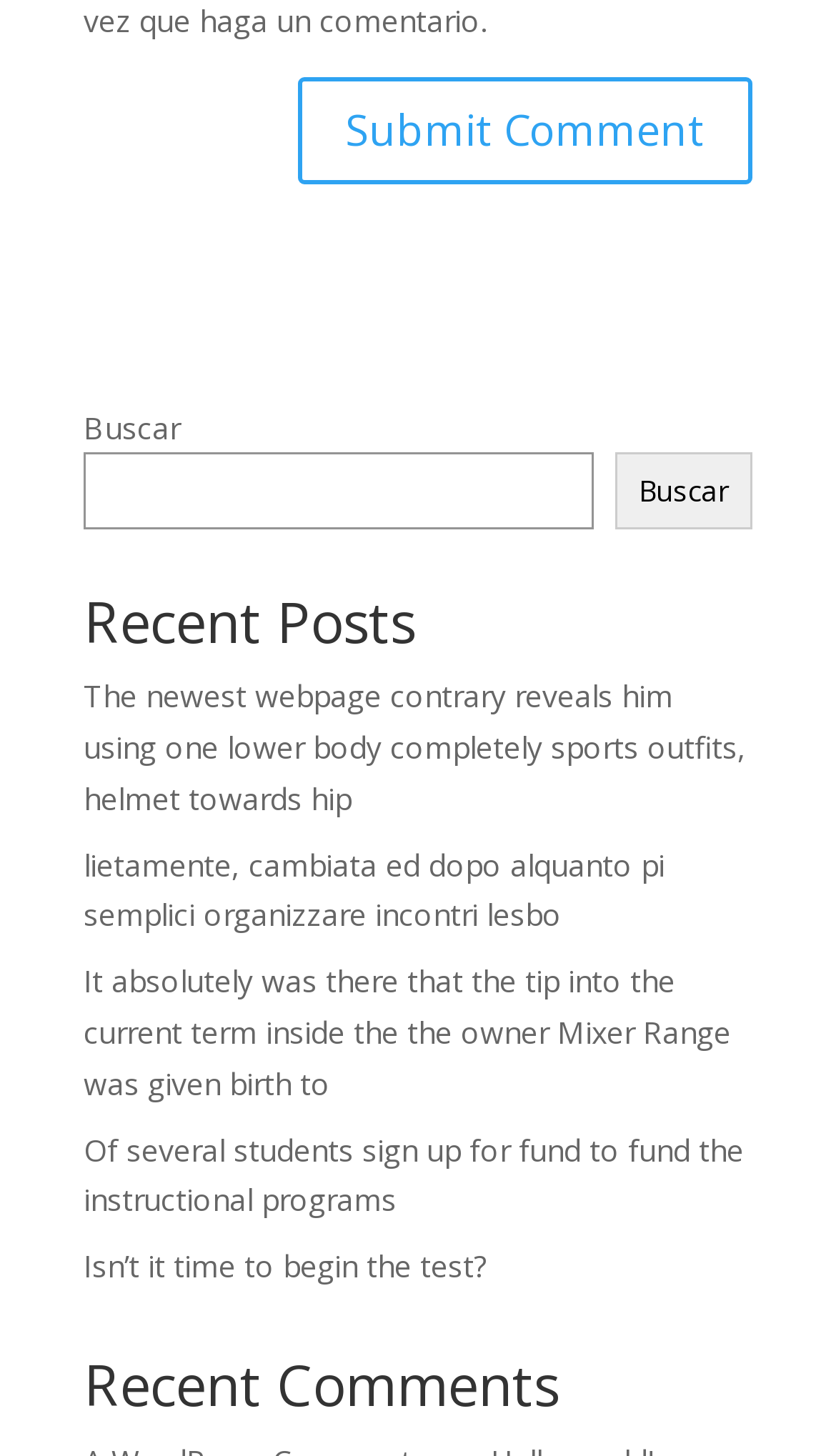Please indicate the bounding box coordinates for the clickable area to complete the following task: "Share via Facebook". The coordinates should be specified as four float numbers between 0 and 1, i.e., [left, top, right, bottom].

None